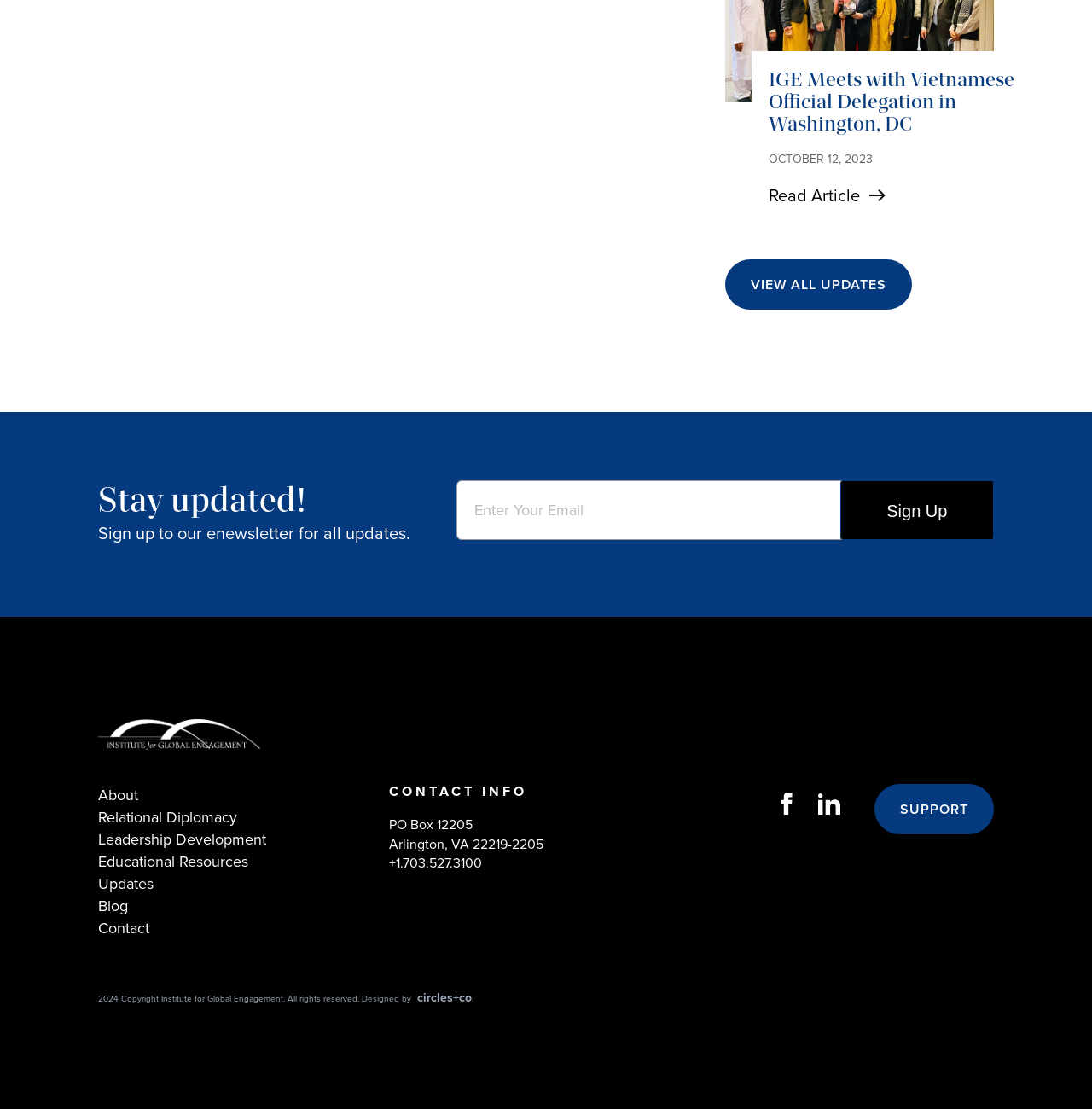What is the title of the latest article?
Respond to the question with a well-detailed and thorough answer.

I found the latest article title by looking at the heading element with the text 'IGE Meets with Vietnamese Official Delegation in Washington, DC' which is located at the top of the webpage.